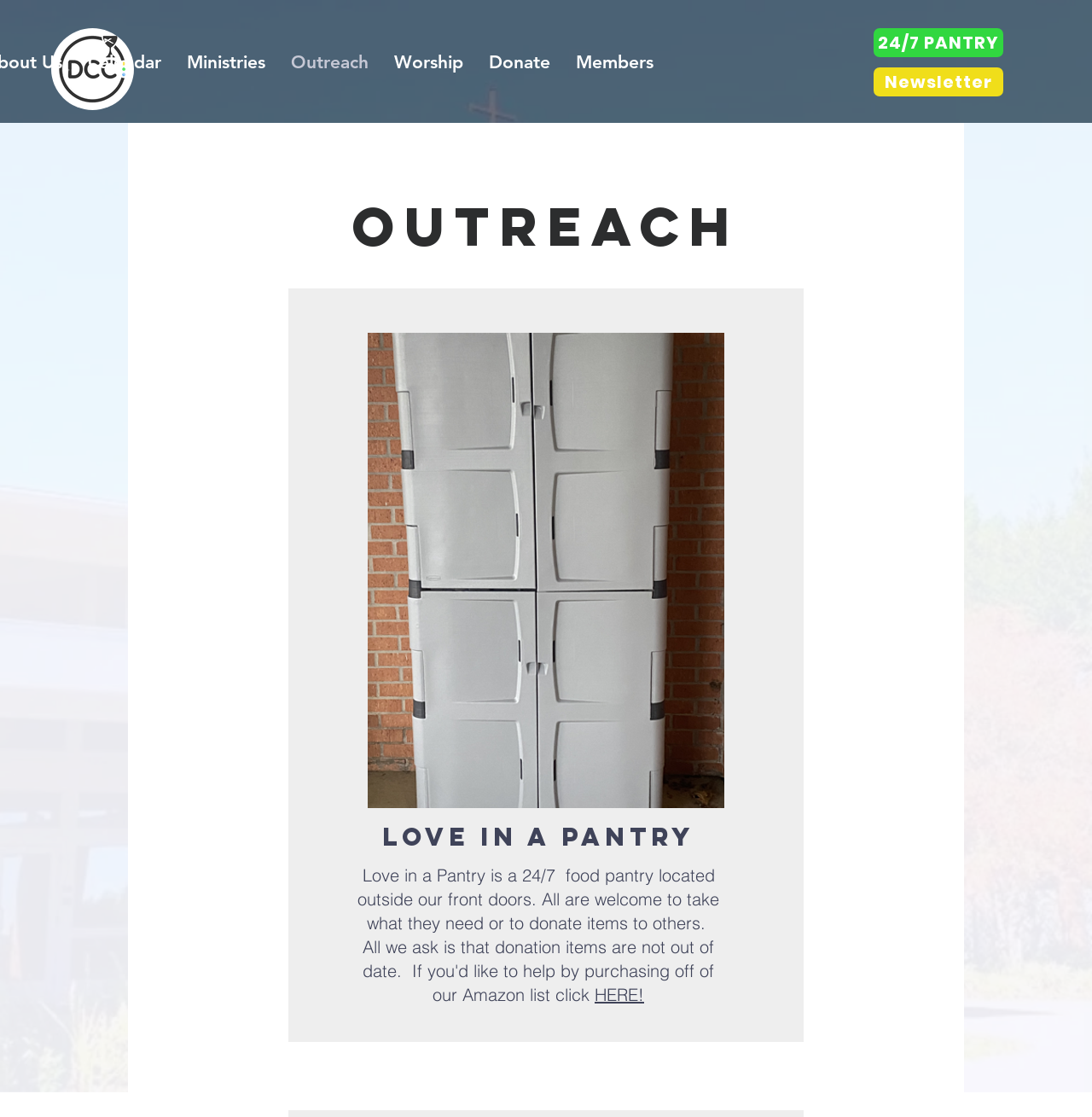What can people do at Love in a Pantry?
Respond with a short answer, either a single word or a phrase, based on the image.

Take or donate food